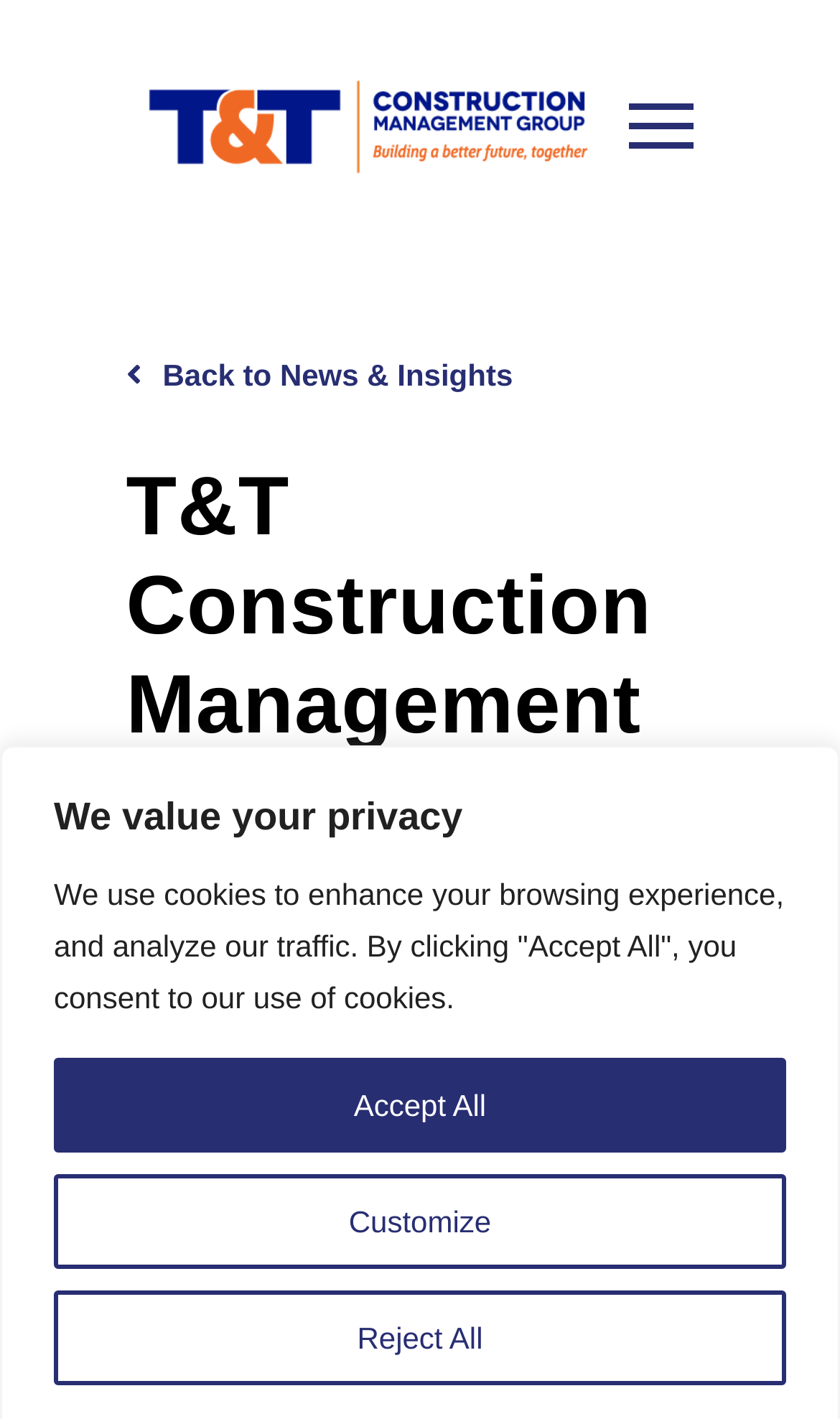Please provide the bounding box coordinate of the region that matches the element description: aria-label="Toggle Off Canvas Content". Coordinates should be in the format (top-left x, top-left y, bottom-right x, bottom-right y) and all values should be between 0 and 1.

[0.726, 0.048, 0.85, 0.13]